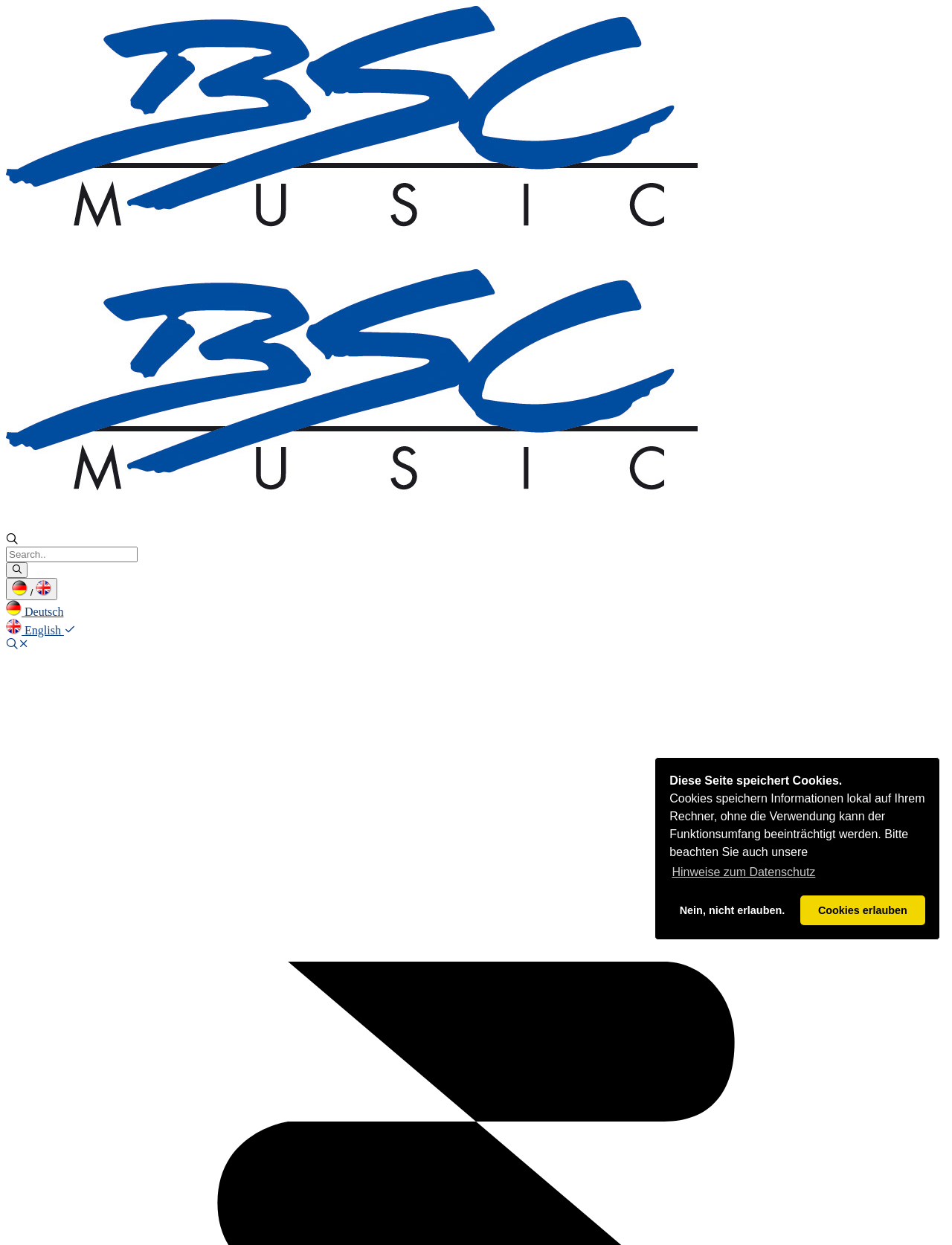Locate the UI element described as follows: "Data Protection". Return the bounding box coordinates as four float numbers between 0 and 1 in the order [left, top, right, bottom].

None